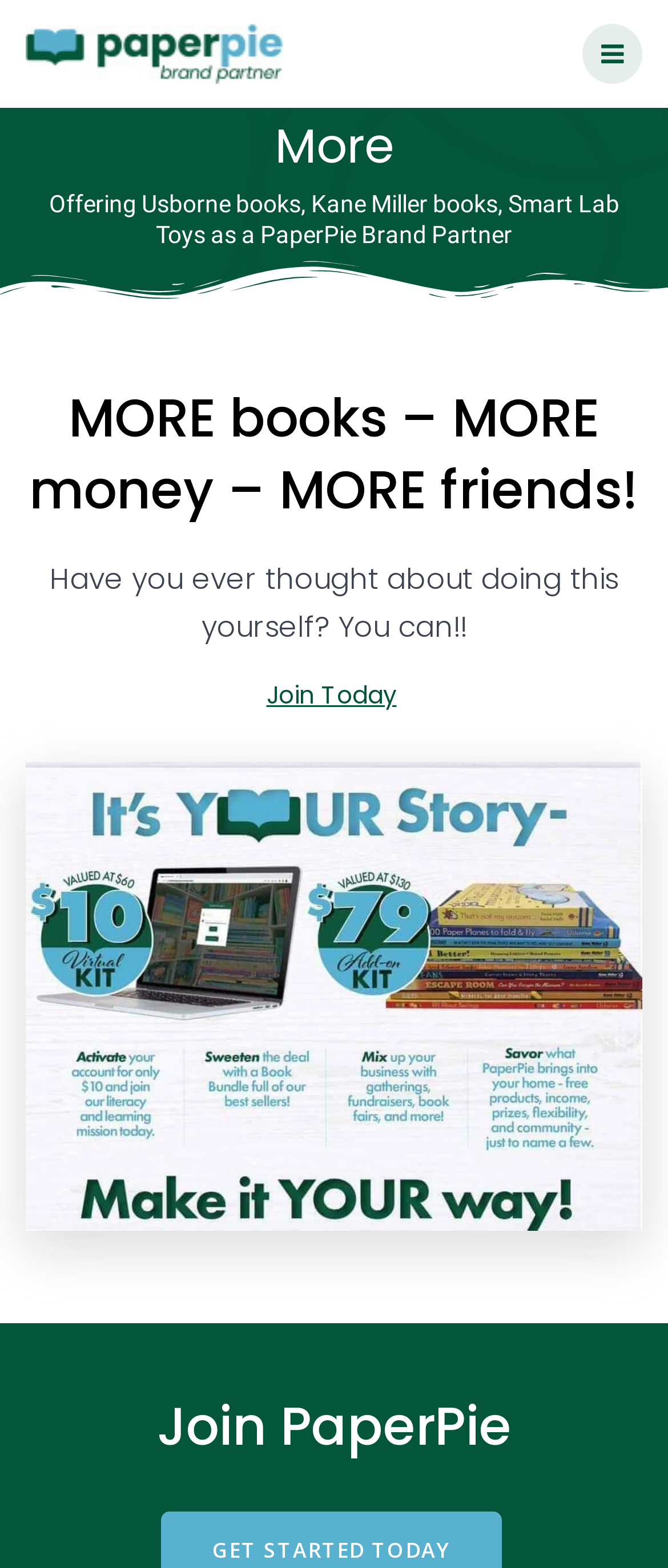Respond with a single word or phrase to the following question:
What type of products are offered?

Usborne books, Kane Miller books, Smart Lab Toys